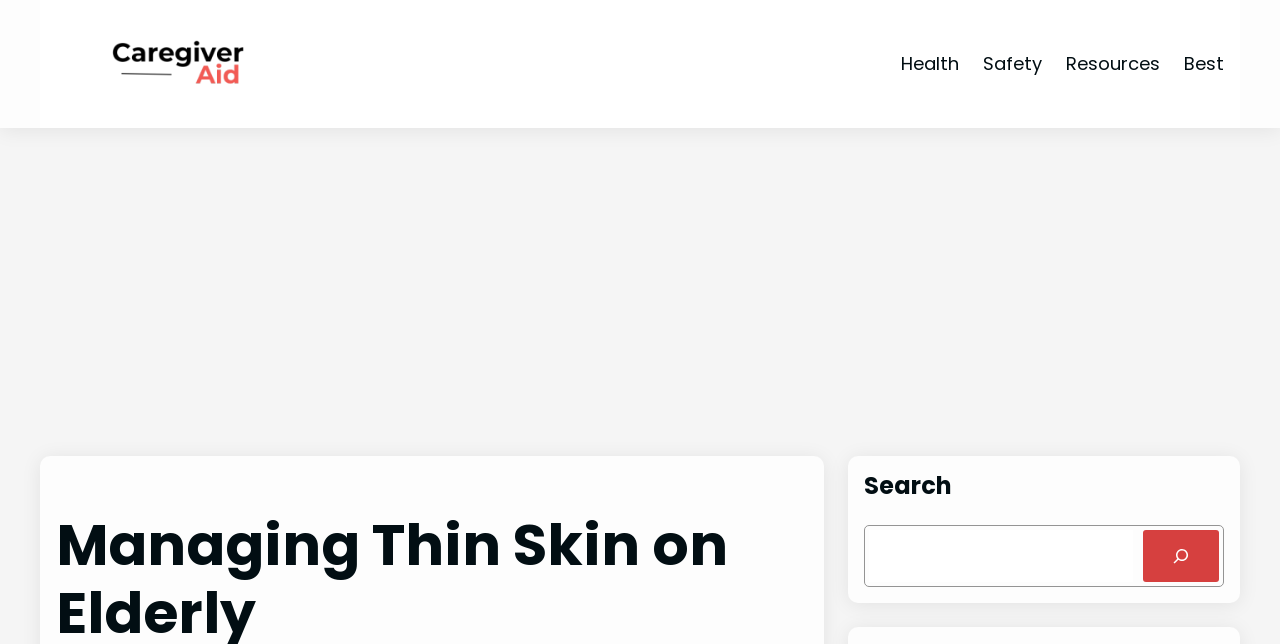Consider the image and give a detailed and elaborate answer to the question: 
How many main navigation links are there?

I counted the number of link elements under the 'Main' navigation element, which are 'Health', 'Safety', 'Resources', and 'Best', totaling 4 main navigation links.